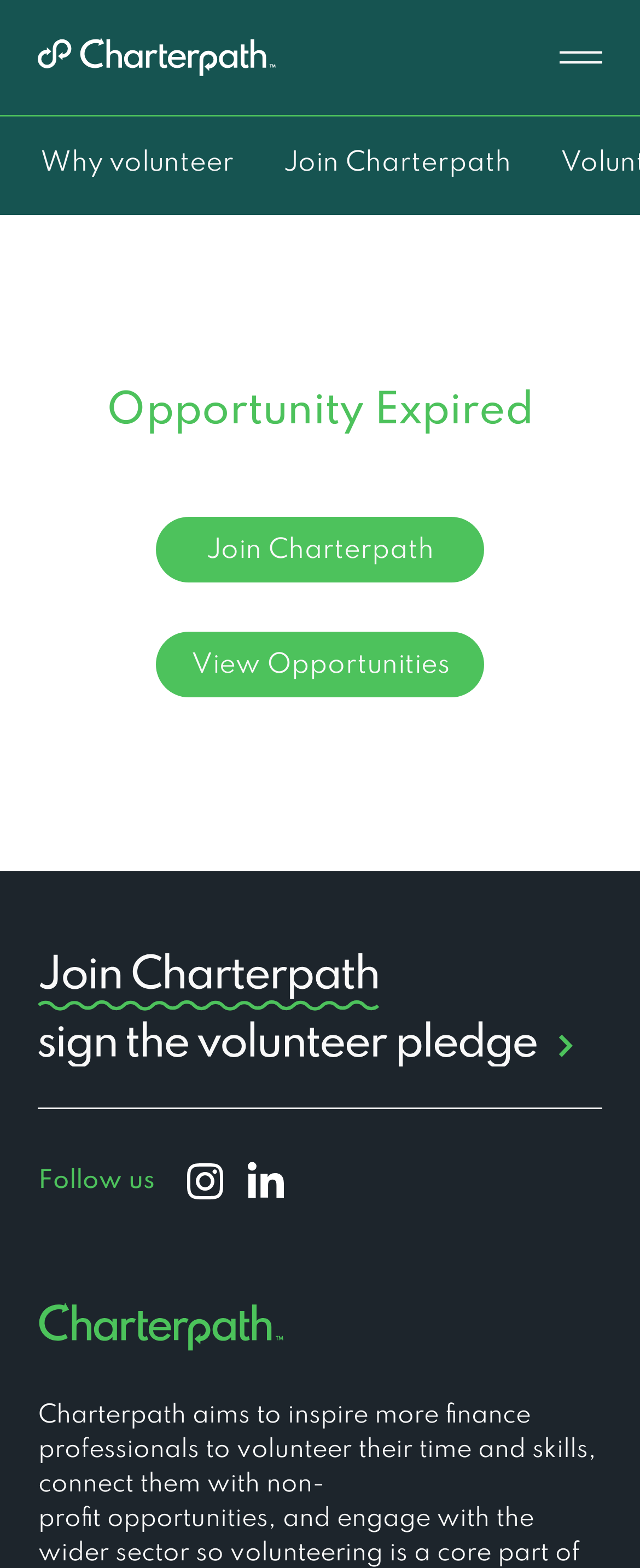Is the opportunity still available?
Kindly offer a comprehensive and detailed response to the question.

The webpage has a heading 'Opportunity Expired' which indicates that the opportunity is no longer available.